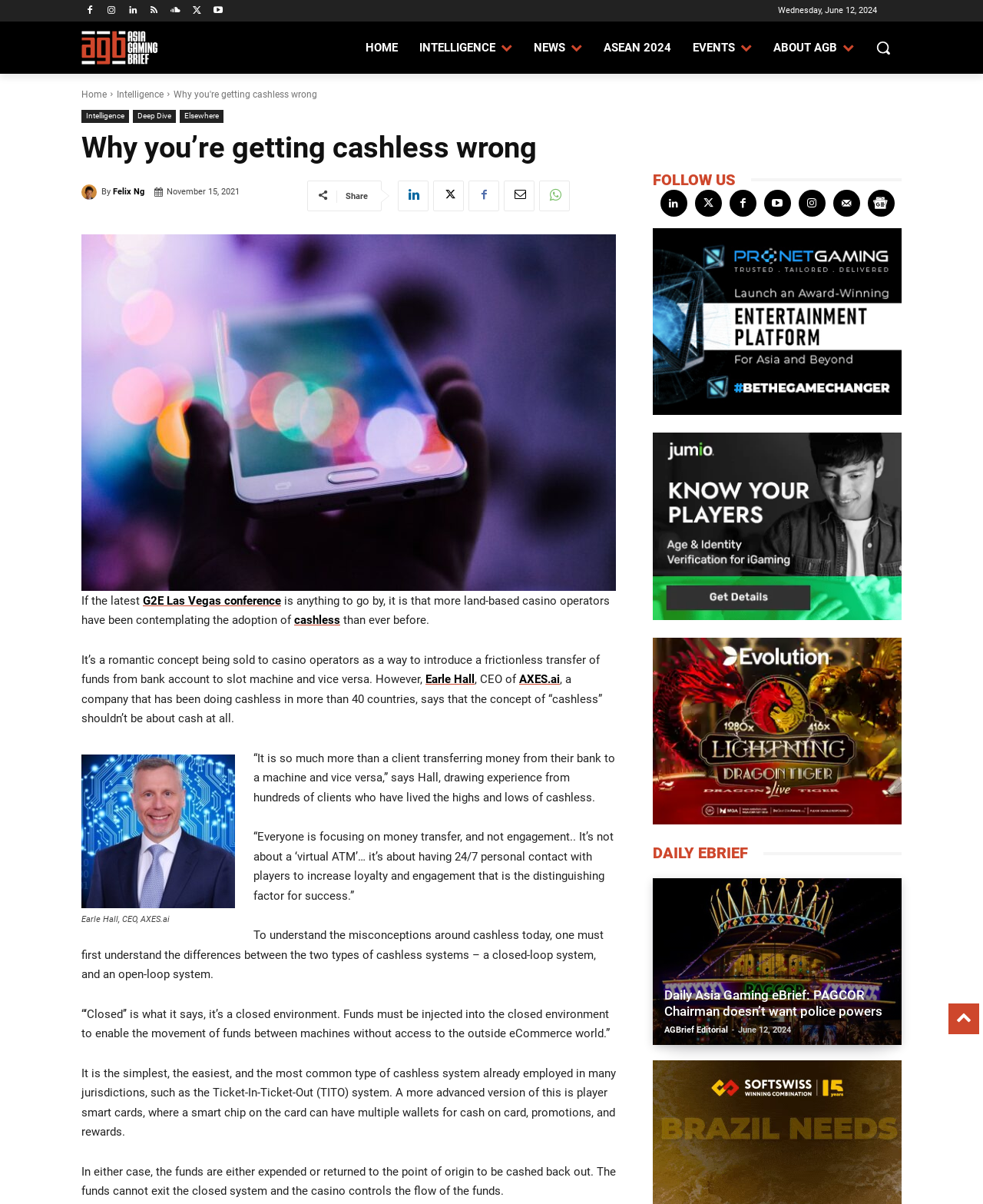Given the element description Google NewsGoogle News, predict the bounding box coordinates for the UI element in the webpage screenshot. The format should be (top-left x, top-left y, bottom-right x, bottom-right y), and the values should be between 0 and 1.

[0.882, 0.157, 0.91, 0.18]